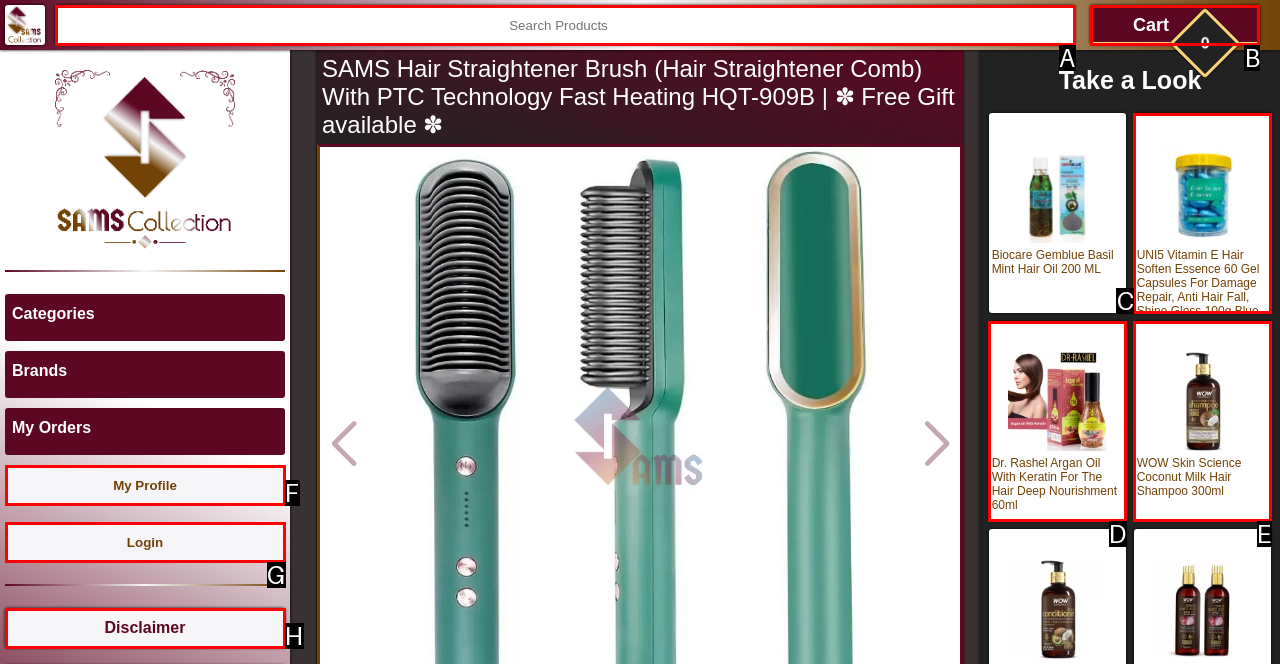Which option should you click on to fulfill this task: Click on 'Hosa wa nos'? Answer with the letter of the correct choice.

None